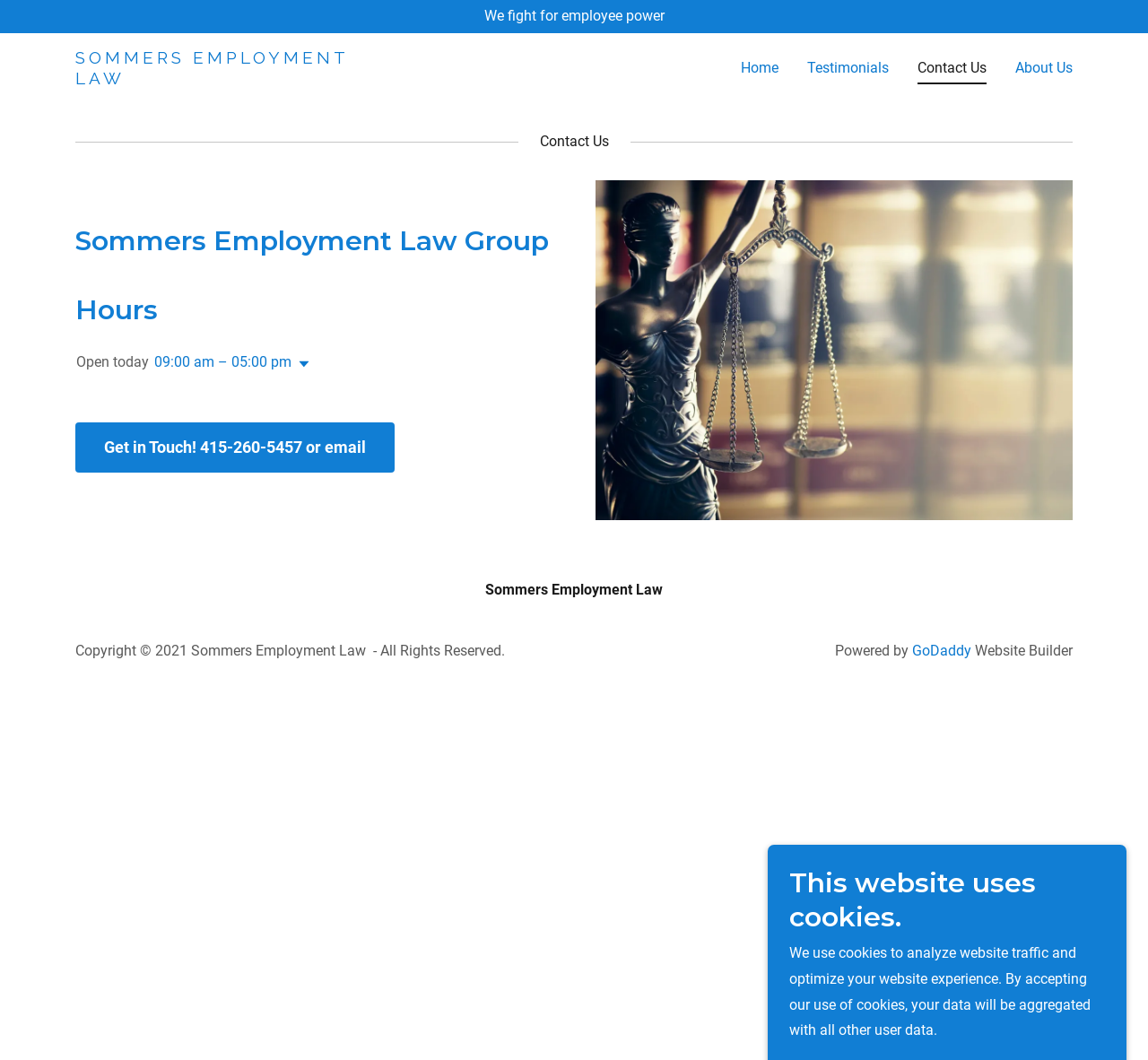What is the phone number to get in touch?
Answer briefly with a single word or phrase based on the image.

415-260-5457